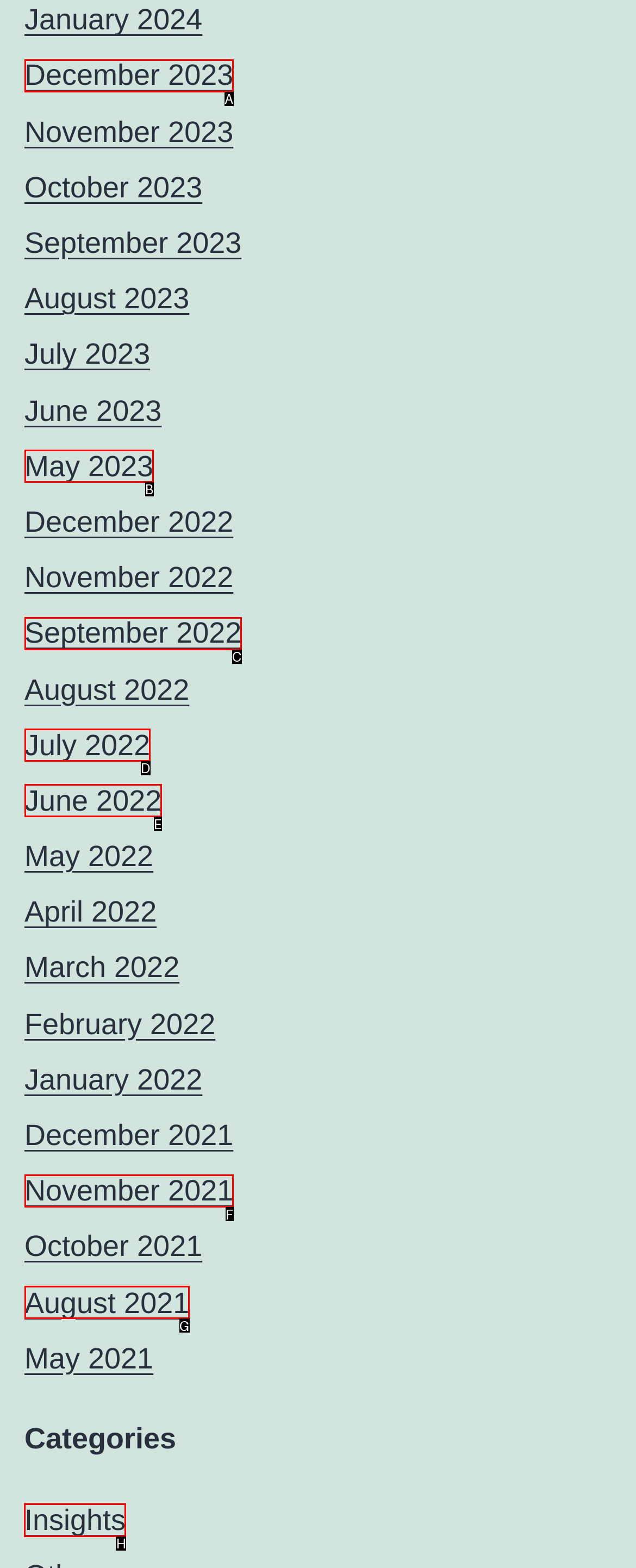Tell me which one HTML element I should click to complete the following task: Read insights Answer with the option's letter from the given choices directly.

H